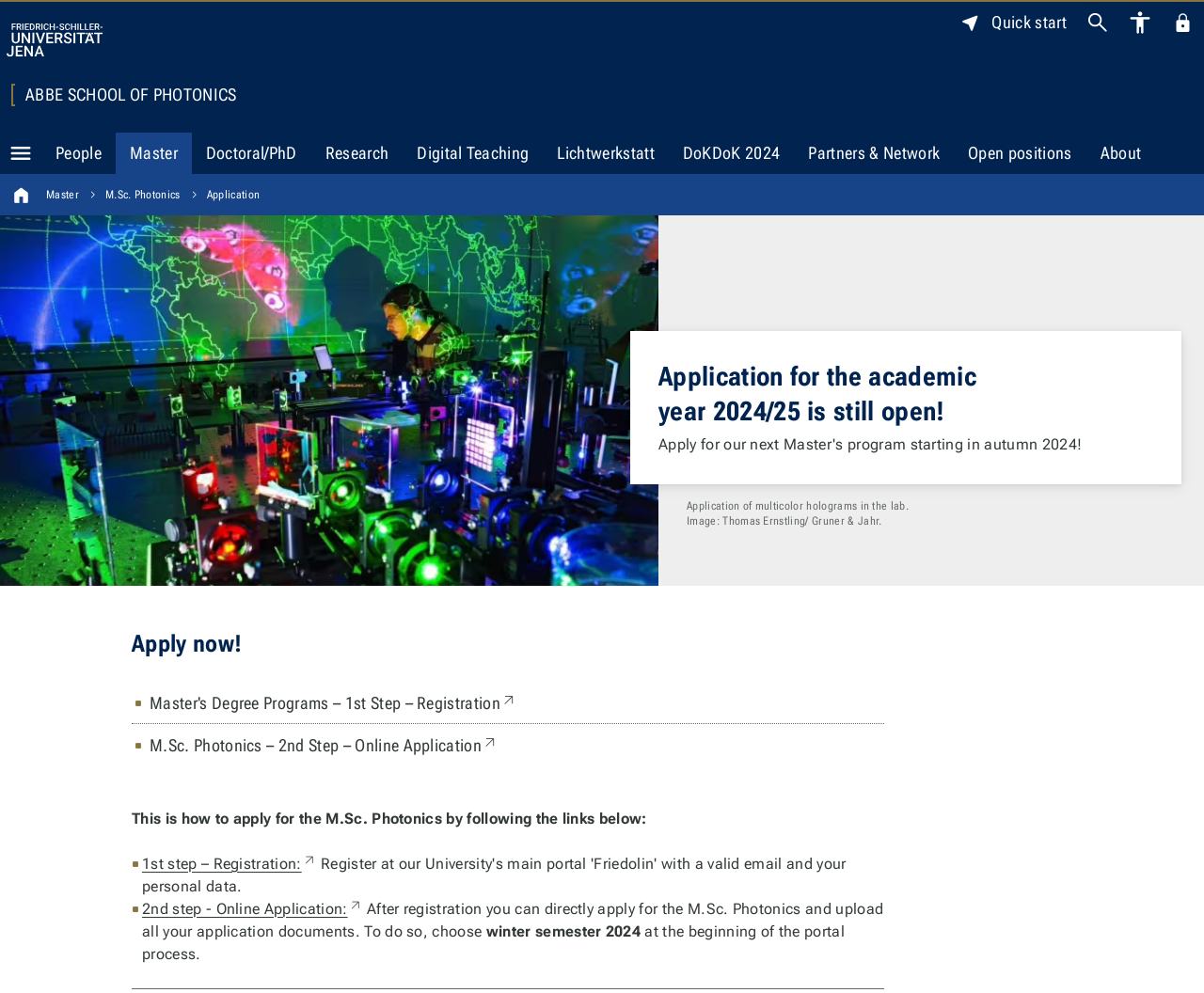Respond concisely with one word or phrase to the following query:
What is the purpose of the image on the page?

To show an application of multicolor holograms in the lab